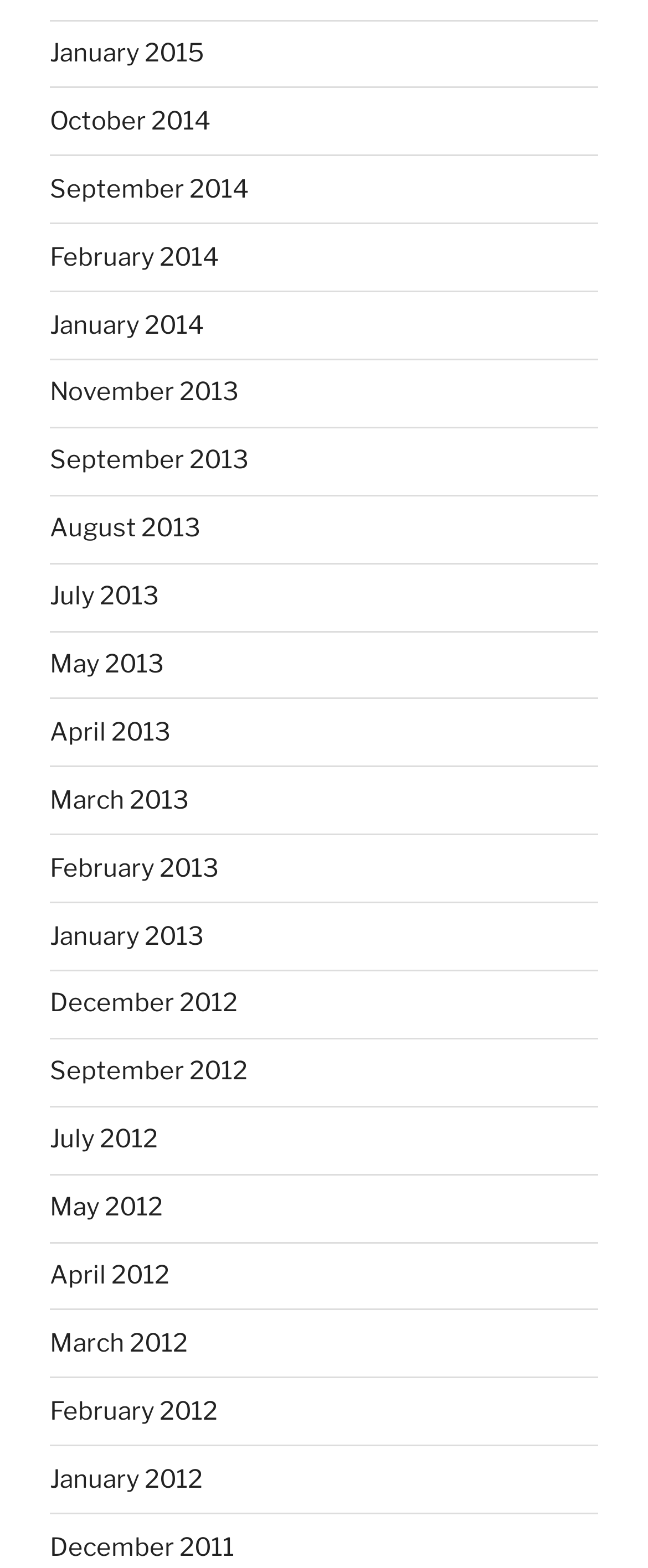Using a single word or phrase, answer the following question: 
What is the earliest month available on this webpage?

December 2011